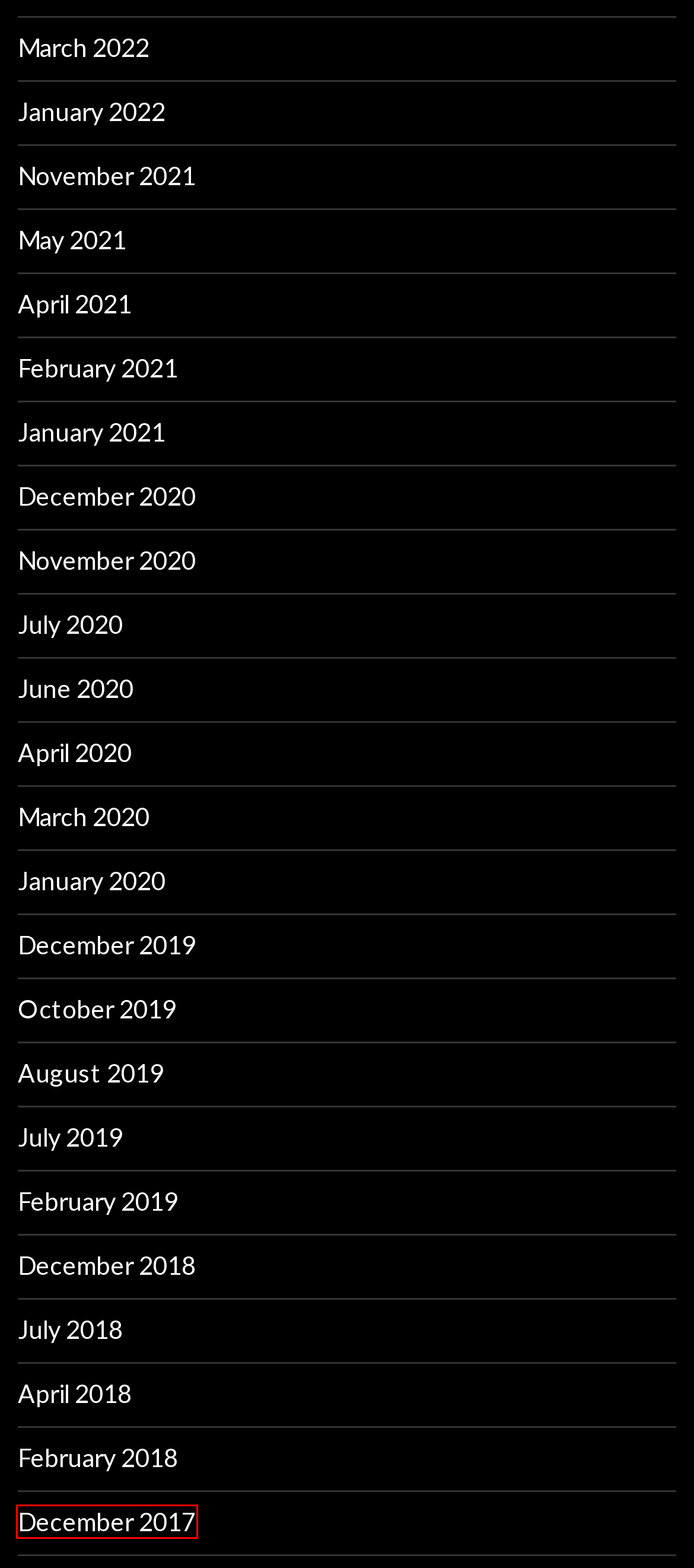Observe the provided screenshot of a webpage that has a red rectangle bounding box. Determine the webpage description that best matches the new webpage after clicking the element inside the red bounding box. Here are the candidates:
A. January | 2021 | Cuppa Joe Weightlifting
B. March | 2020 | Cuppa Joe Weightlifting
C. December | 2018 | Cuppa Joe Weightlifting
D. April | 2021 | Cuppa Joe Weightlifting
E. January | 2022 | Cuppa Joe Weightlifting
F. March | 2022 | Cuppa Joe Weightlifting
G. July | 2019 | Cuppa Joe Weightlifting
H. December | 2017 | Cuppa Joe Weightlifting

H